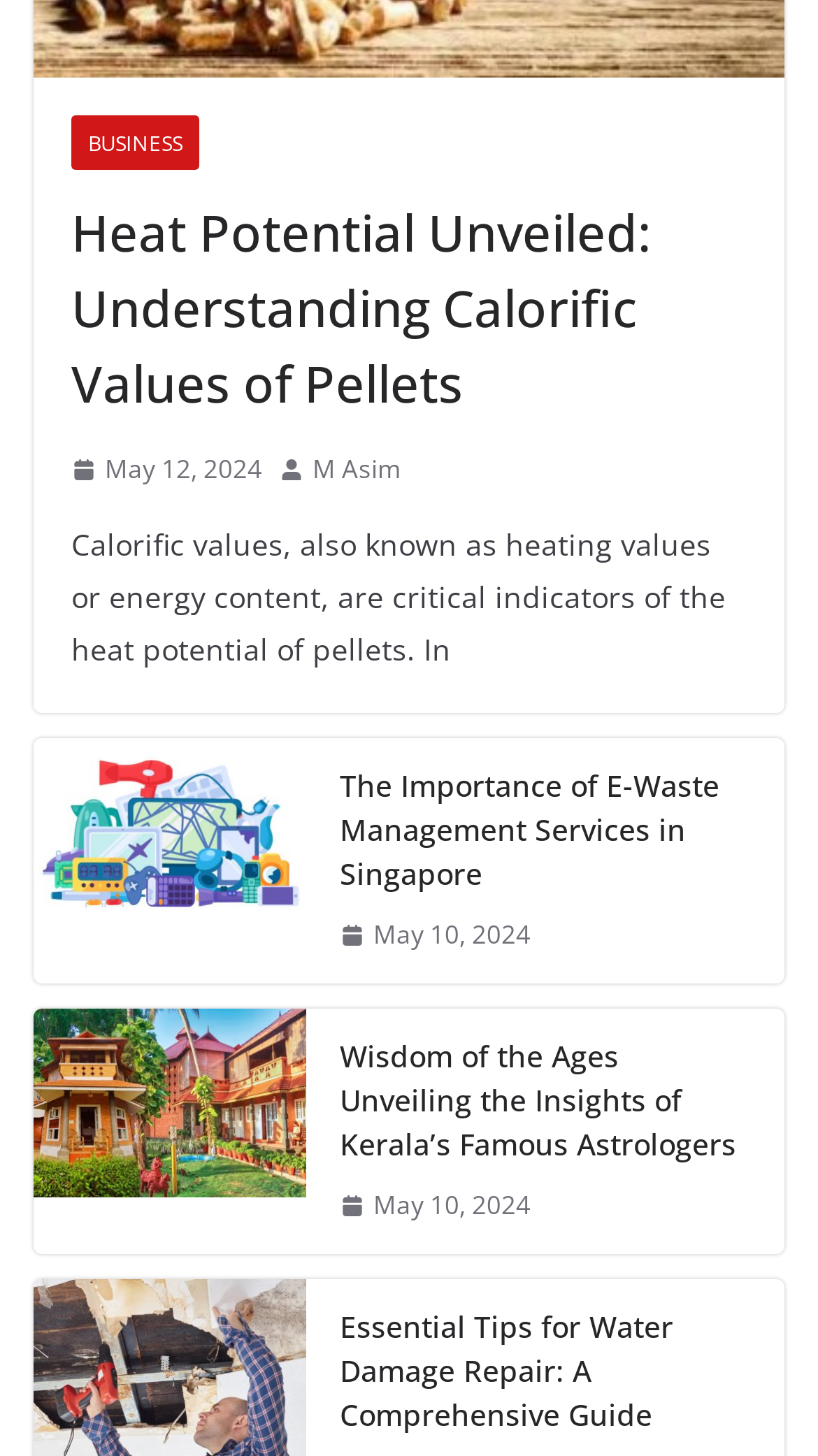Please answer the following question using a single word or phrase: 
Who is the author of the article 'Wisdom of the Ages Unveiling the Insights of Kerala’s Famous Astrologers'?

M Asim